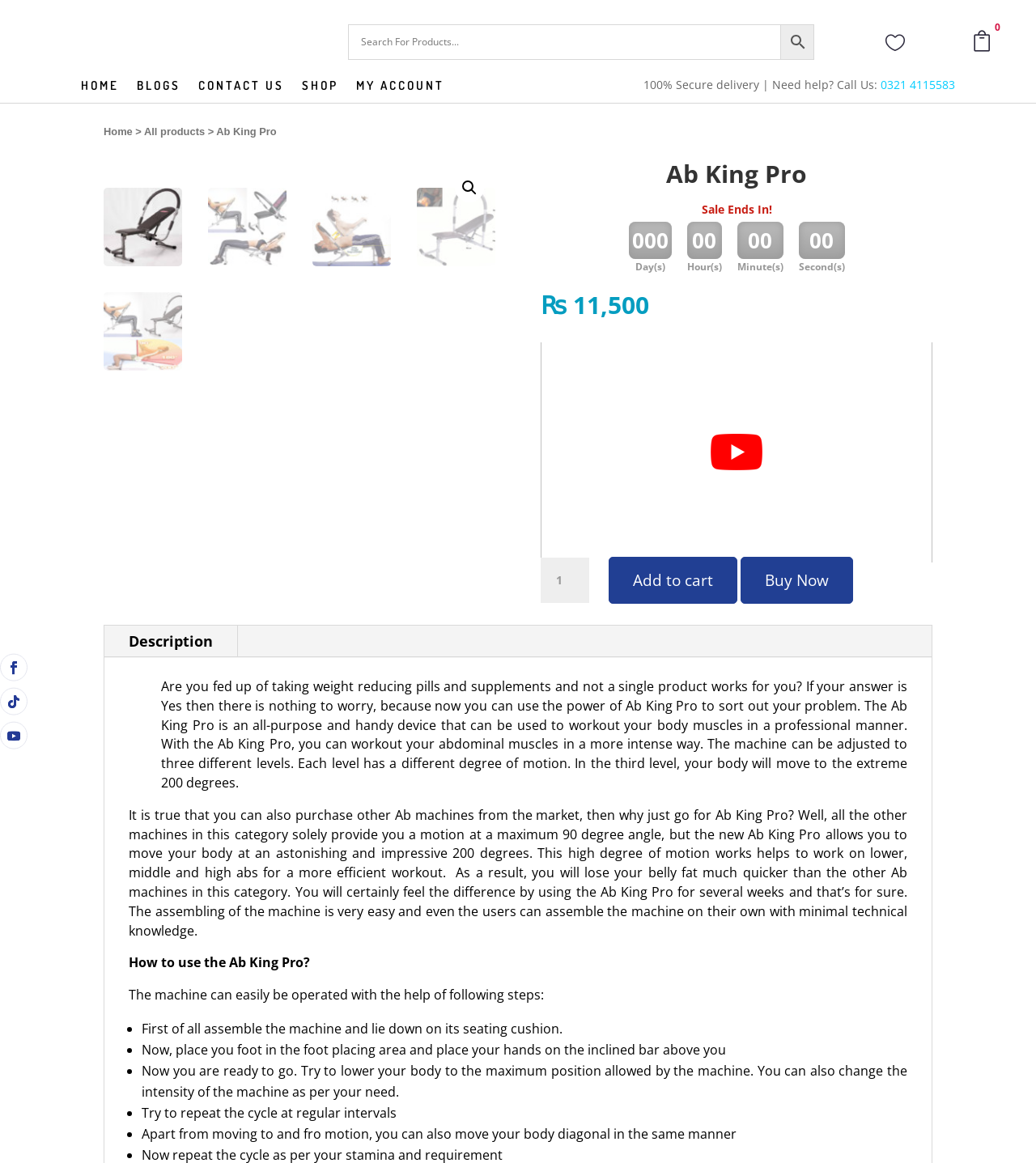Please determine the bounding box coordinates for the element that should be clicked to follow these instructions: "Read product description".

[0.101, 0.538, 0.229, 0.565]